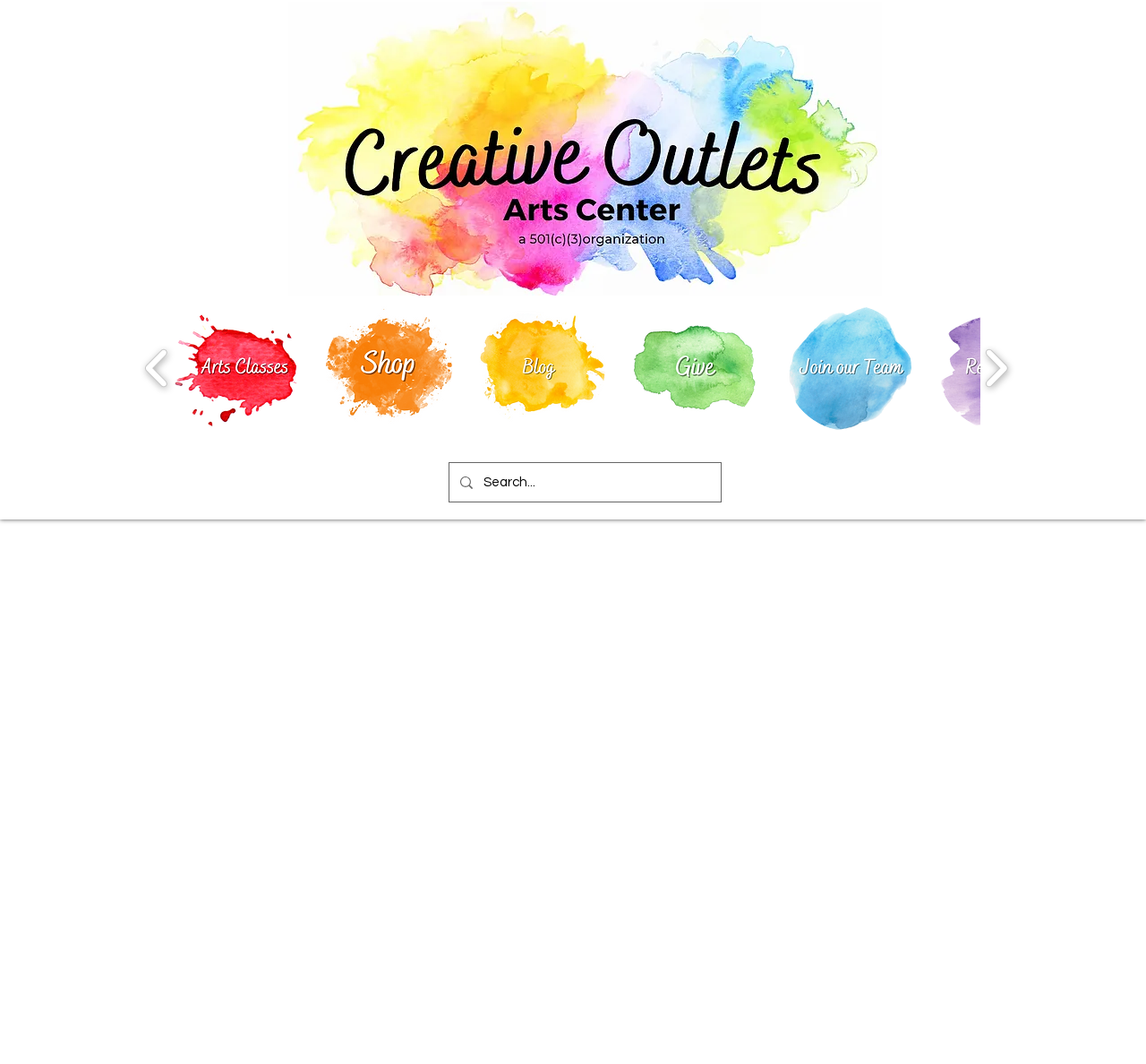Where is the search box located?
Using the screenshot, give a one-word or short phrase answer.

Top-right corner